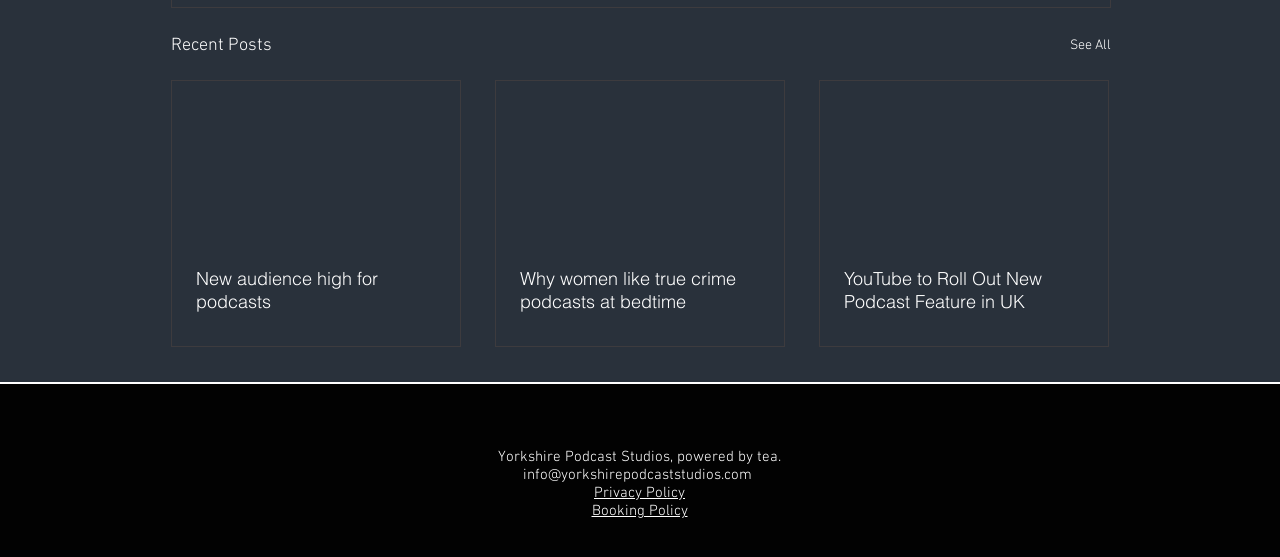Please pinpoint the bounding box coordinates for the region I should click to adhere to this instruction: "Go to the home page".

None